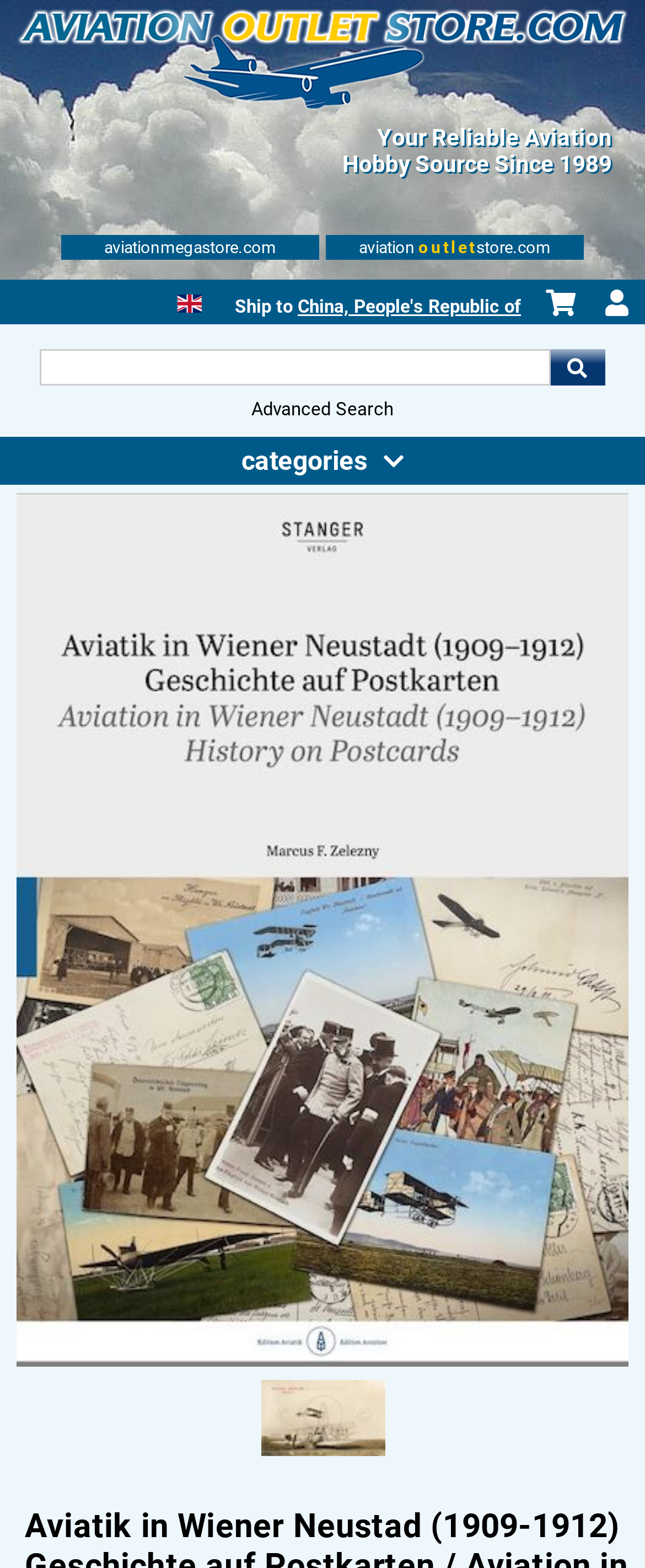Can you identify and provide the main heading of the webpage?

Aviatik in Wiener Neustad (1909-1912) Geschichte auf Postkarten / Aviation in Wiener Neustadt (109-1912) History on Postcards